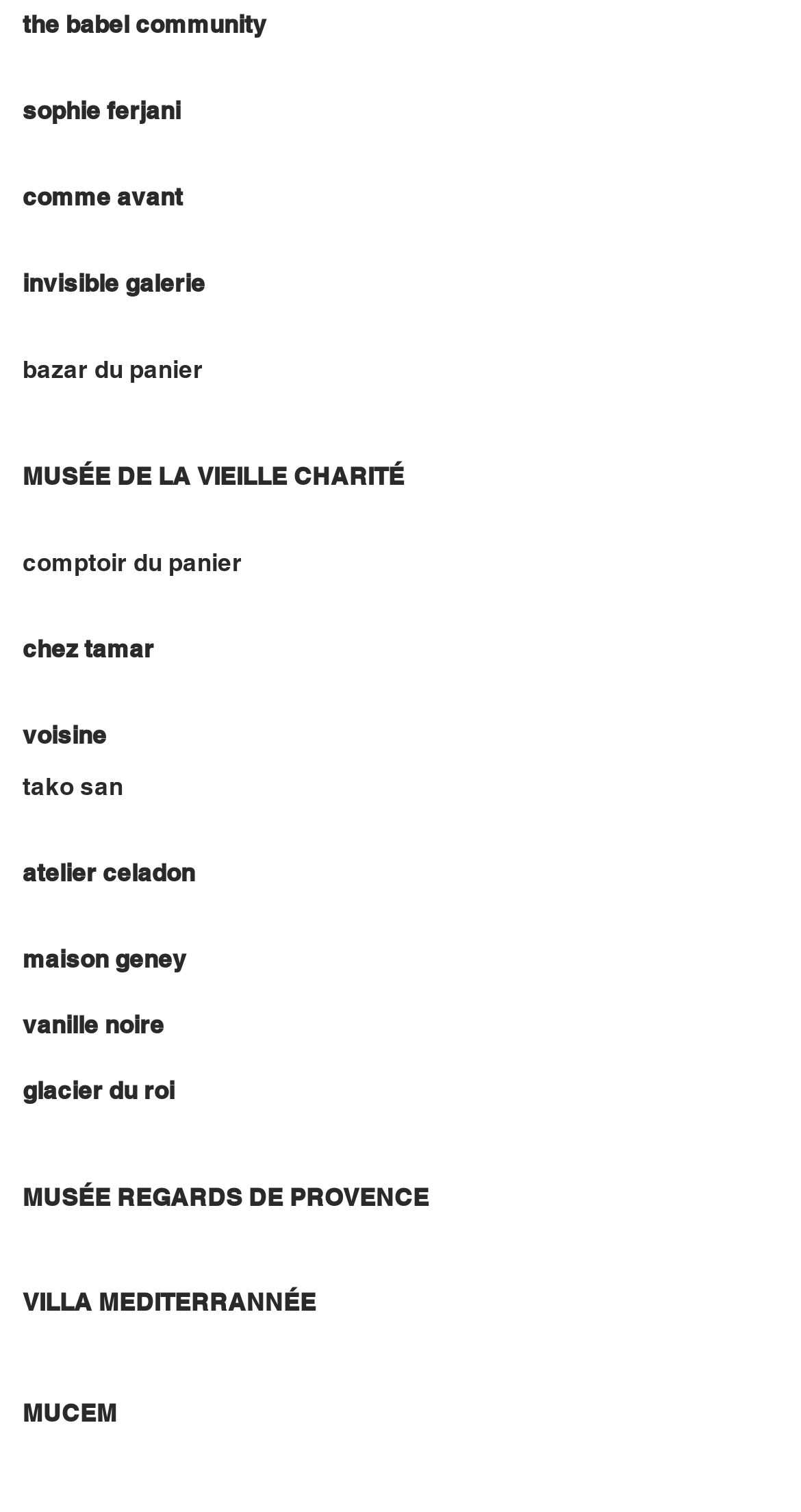Show me the bounding box coordinates of the clickable region to achieve the task as per the instruction: "explore MUCEM".

[0.028, 0.906, 0.336, 0.963]